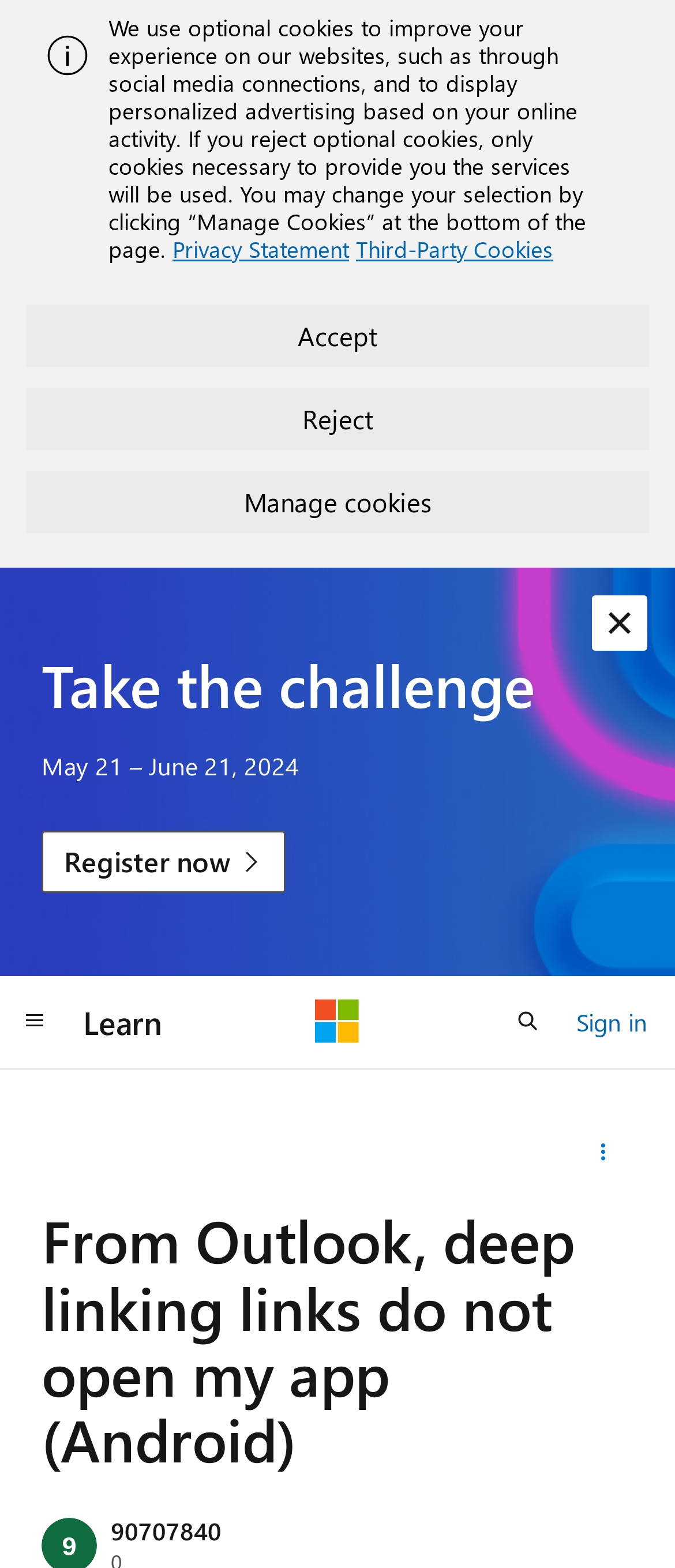Please provide a comprehensive answer to the question based on the screenshot: What is the text on the alert box?

The alert box contains a message about the use of optional cookies on the website, which is indicated by the text 'We use optional cookies to improve your experience on our websites, such as through social media connections, and to display personalized advertising based on your online activity.'